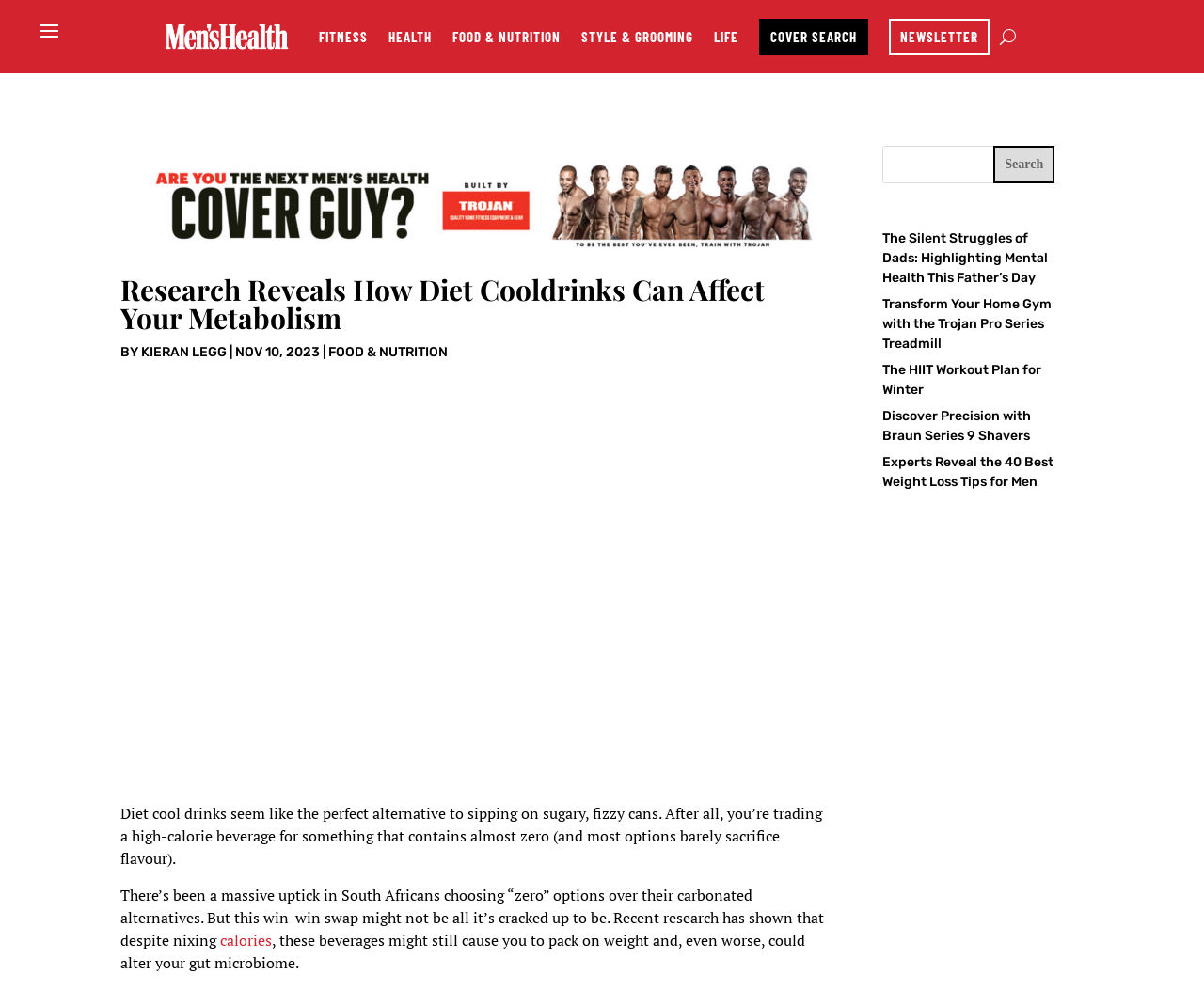What is the author's name?
Answer the question with just one word or phrase using the image.

KIERAN LEGG